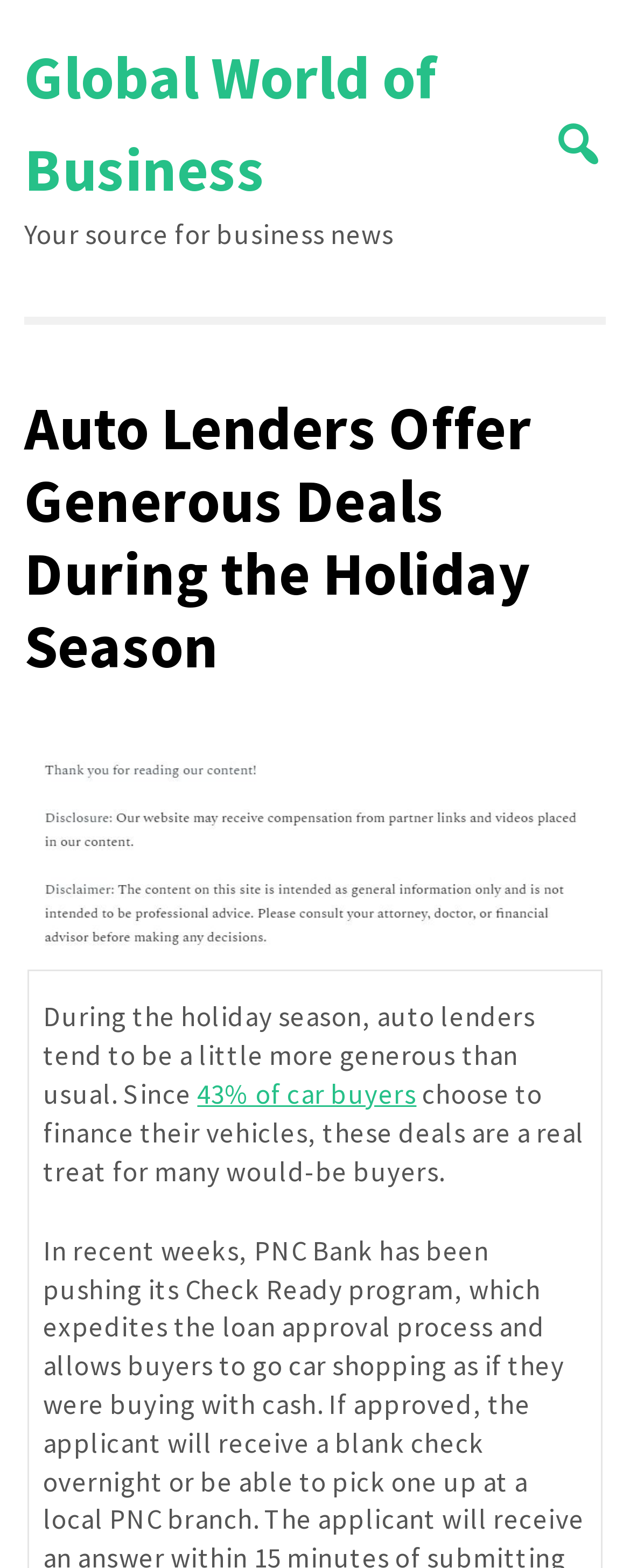What is the format of the article?
Examine the screenshot and reply with a single word or phrase.

Text with image